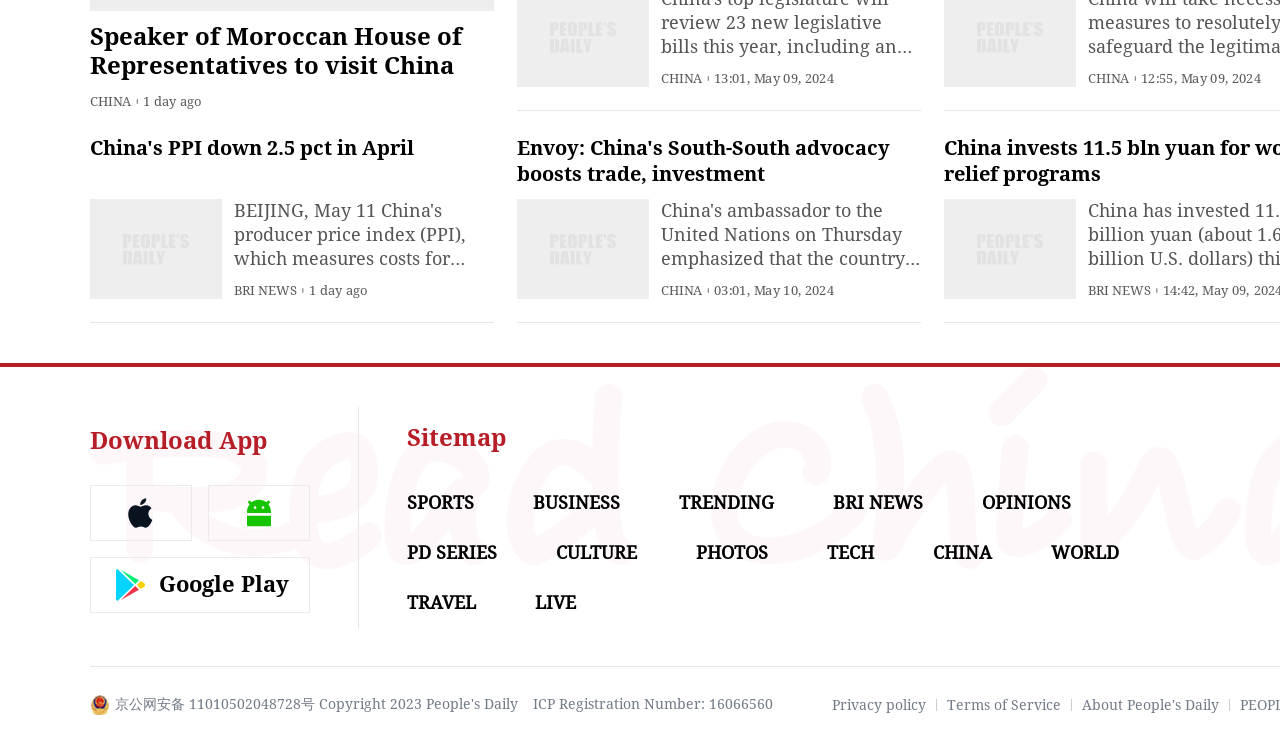Can you find the bounding box coordinates for the UI element given this description: "ICP Registration Number: 16066560"? Provide the coordinates as four float numbers between 0 and 1: [left, top, right, bottom].

[0.416, 0.932, 0.604, 0.955]